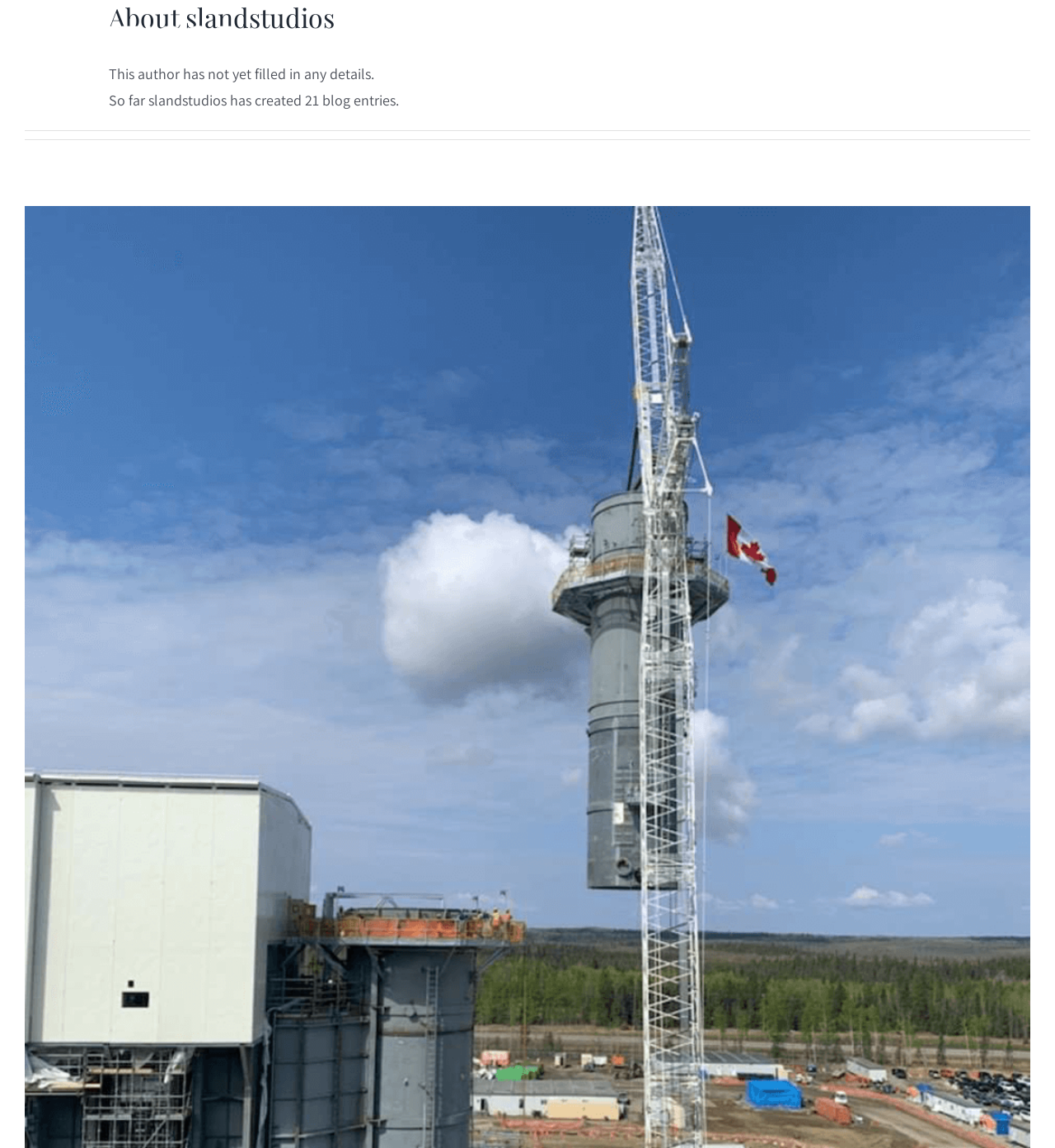How many blog entries has slandstudios created?
Using the image as a reference, answer the question in detail.

I found the static text element that says 'So far slandstudios has created 21 blog entries.' which indicates the number of blog entries created by slandstudios.